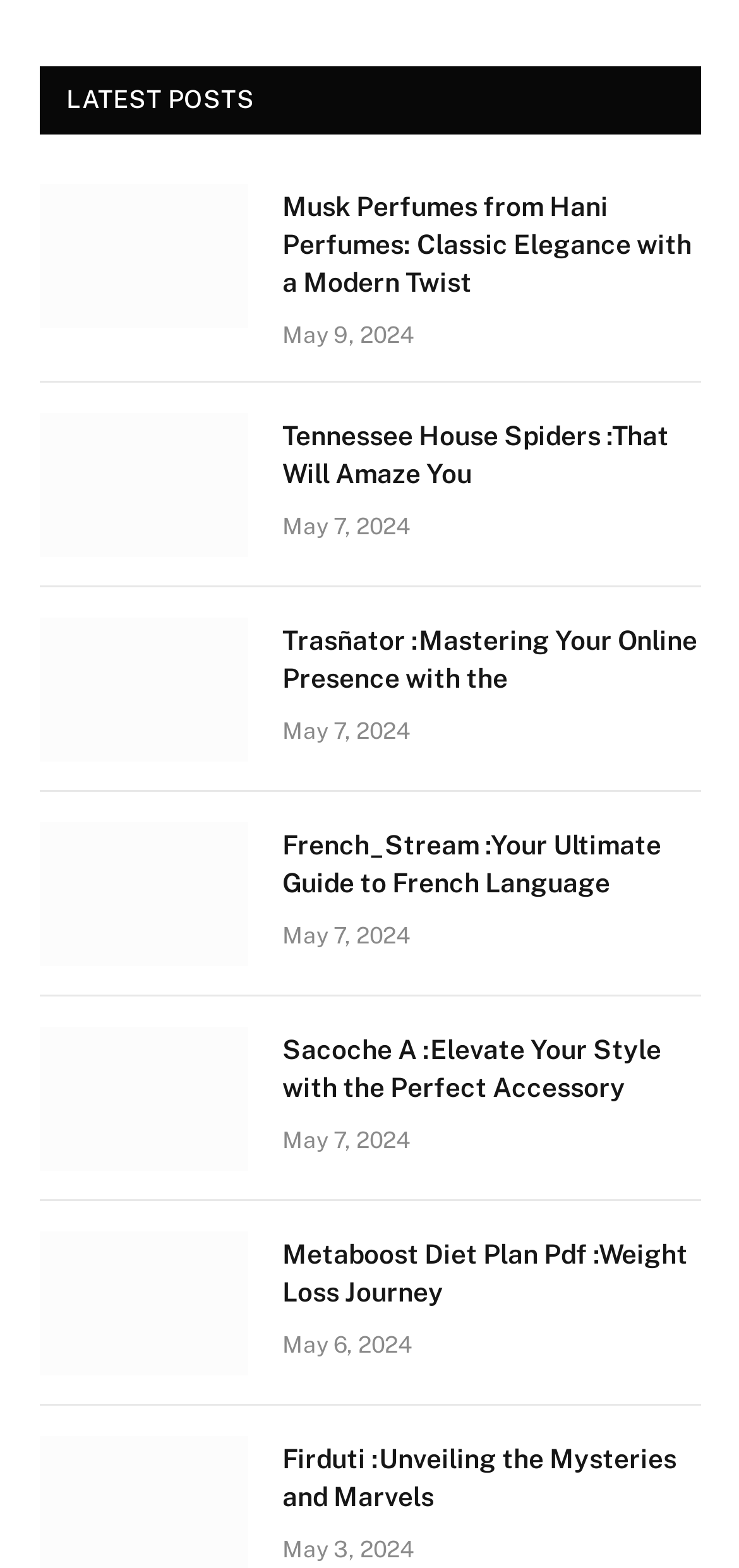What is the common format of the dates in the articles?
Please answer using one word or phrase, based on the screenshot.

Month Day, Year